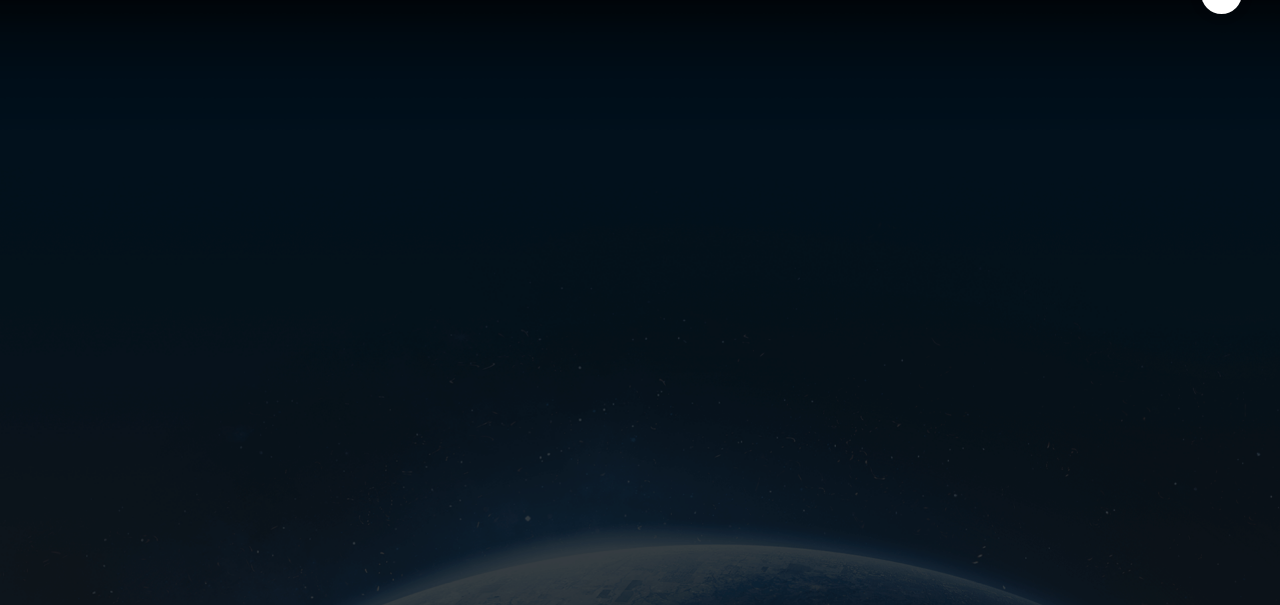Determine the bounding box coordinates of the section to be clicked to follow the instruction: "View the location of Taoyuan Office on the map". The coordinates should be given as four float numbers between 0 and 1, formatted as [left, top, right, bottom].

[0.688, 0.07, 0.75, 0.178]